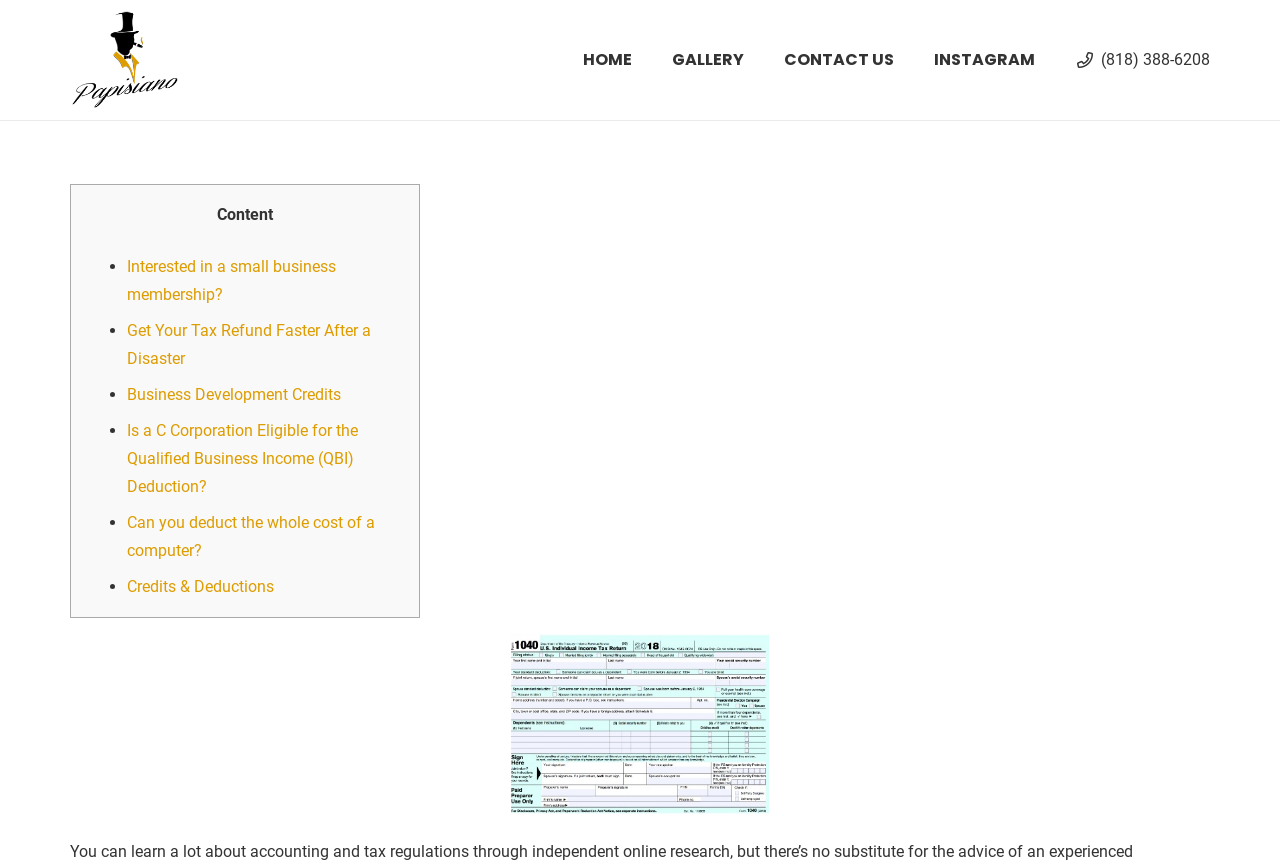Using the webpage screenshot, find the UI element described by Credits & Deductions. Provide the bounding box coordinates in the format (top-left x, top-left y, bottom-right x, bottom-right y), ensuring all values are floating point numbers between 0 and 1.

[0.099, 0.669, 0.214, 0.691]